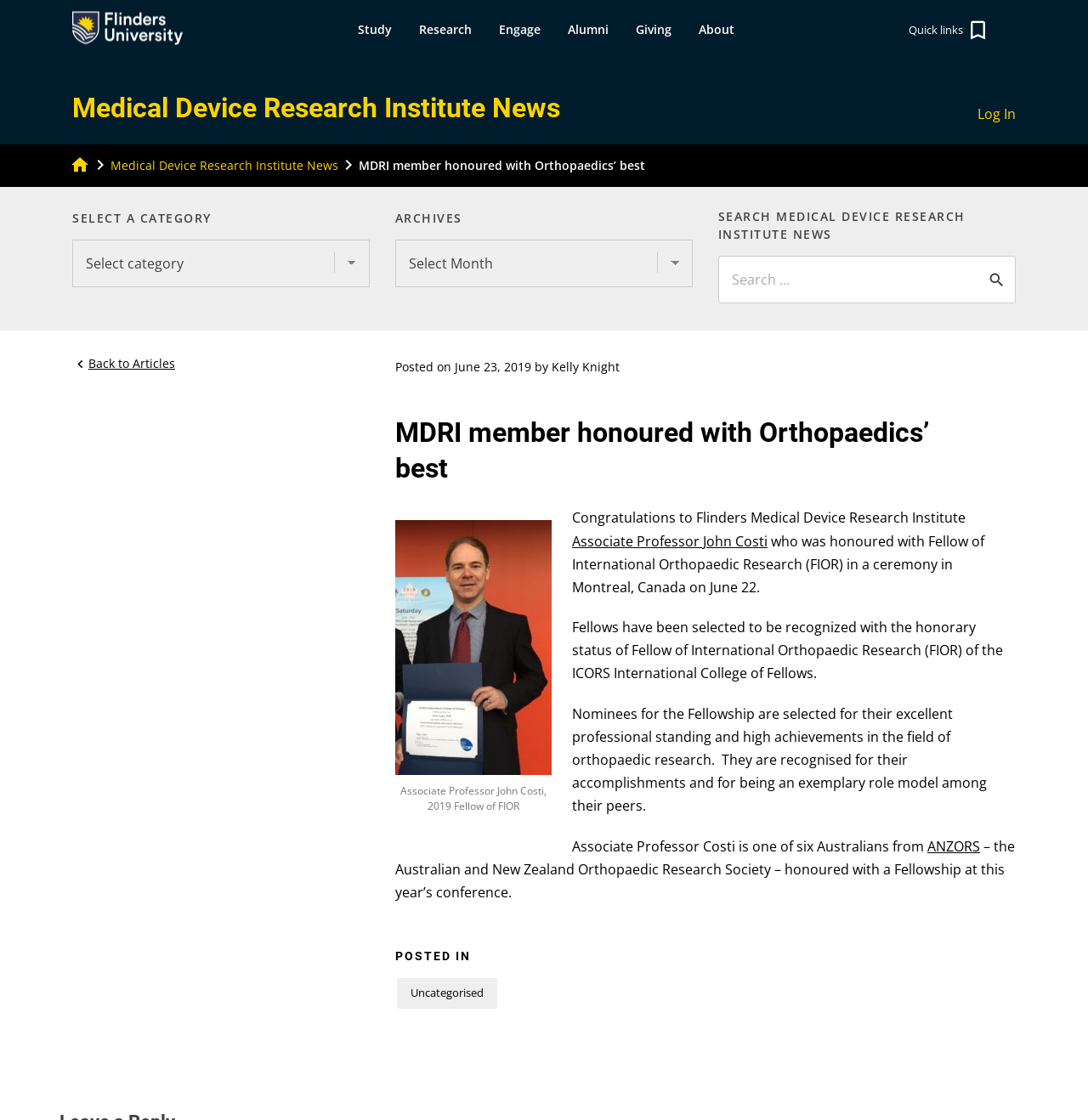Pinpoint the bounding box coordinates of the clickable area necessary to execute the following instruction: "Select a category from the dropdown menu". The coordinates should be given as four float numbers between 0 and 1, namely [left, top, right, bottom].

[0.066, 0.214, 0.34, 0.256]